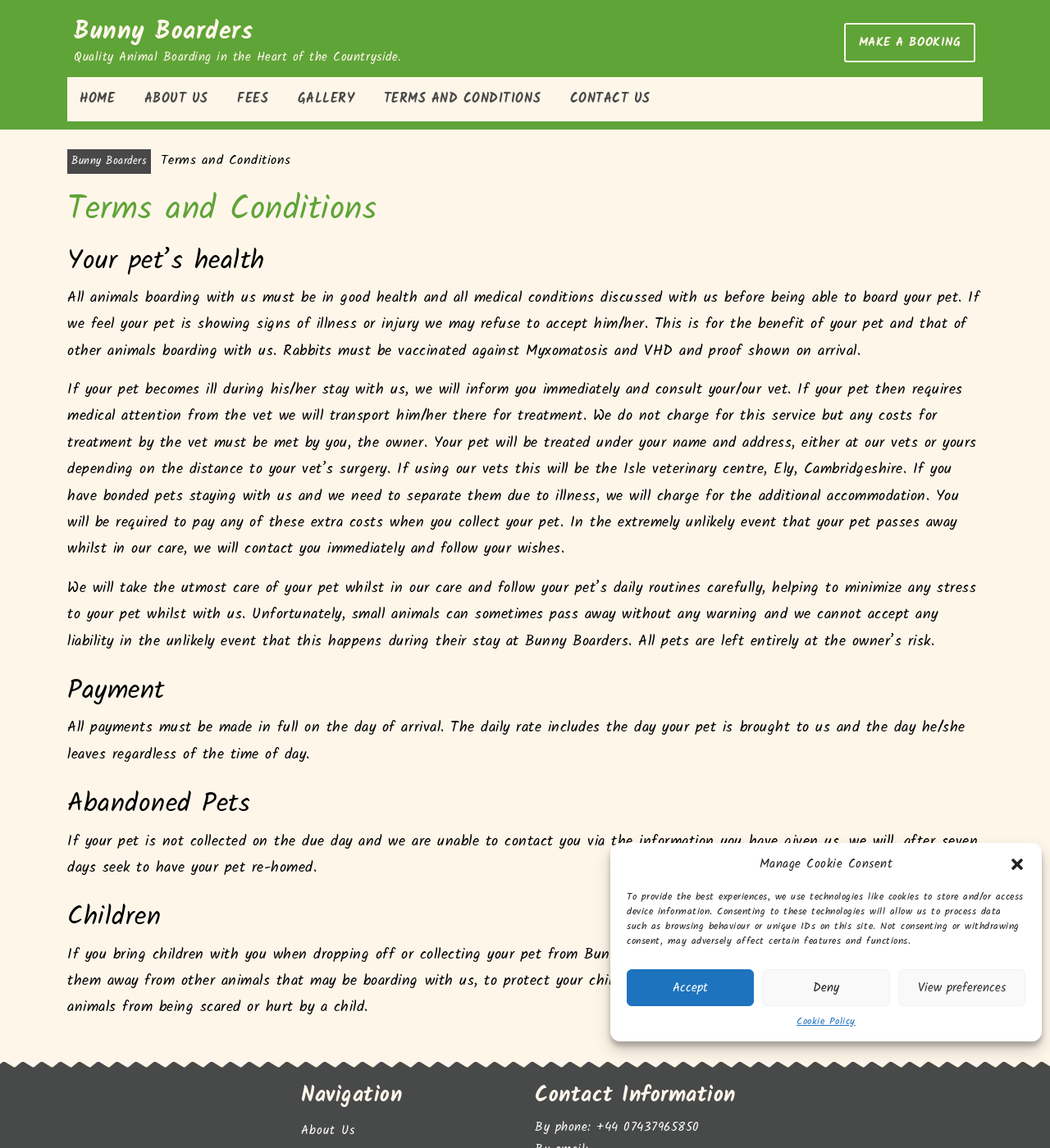Could you specify the bounding box coordinates for the clickable section to complete the following instruction: "Click the CONTACT US link"?

[0.531, 0.067, 0.631, 0.106]